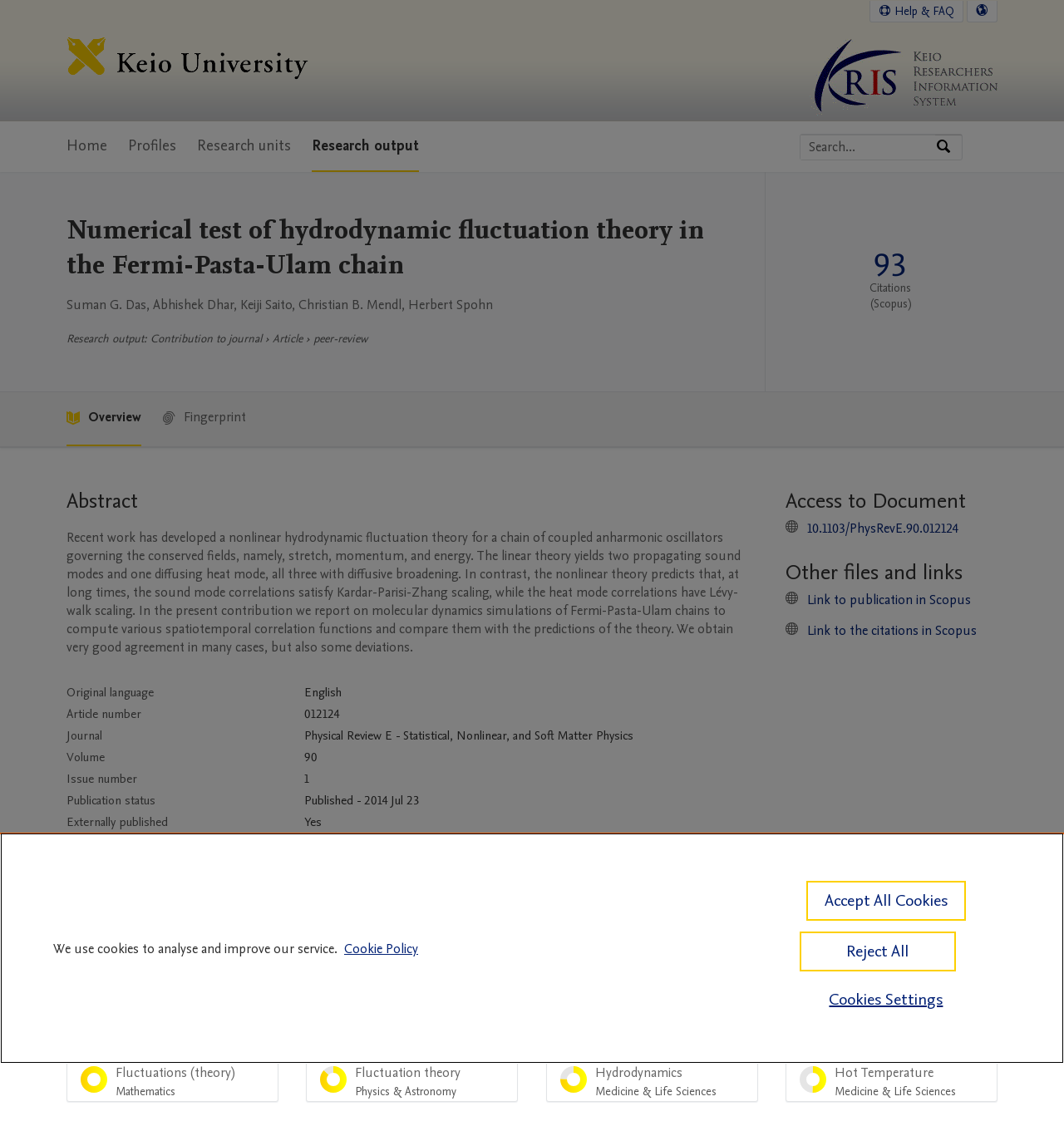Pinpoint the bounding box coordinates of the clickable element to carry out the following instruction: "View article details."

[0.062, 0.19, 0.695, 0.252]